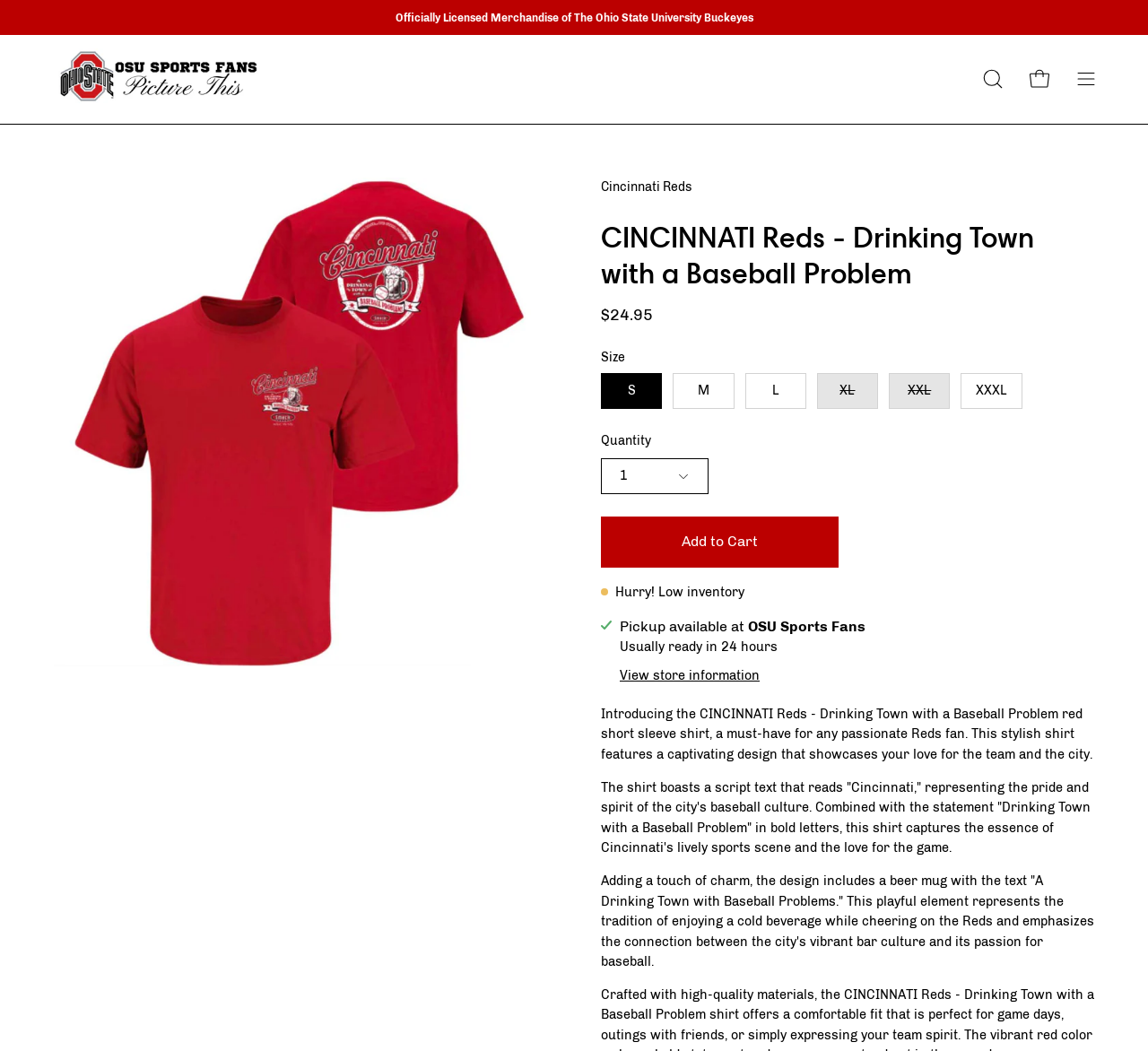Summarize the webpage with intricate details.

This webpage is an online store selling a Cincinnati Reds-themed shirt. At the top, there is an official licensed merchandise logo of The Ohio State University Buckeyes, along with a heading and two links to "OSU Sports Fans" with the OSU Sports Fans logo. 

On the right side of the top section, there are three buttons: "OPEN SEARCH BAR", "OPEN CART", and "Open navigation menu". 

Below the top section, there is a large image of the Cincinnati Reds shirt, with a link to open the image in a lightbox. To the right of the image, there is a heading with the shirt's name, "CINCINNATI Reds - Drinking Town with a Baseball Problem". 

Under the heading, there is a price tag of $24.95, followed by a "Size" dropdown menu and a "Quantity" selector. There is also an "Add to Cart" button. 

Further down, there are several paragraphs of text describing the shirt's design, including its script text, bold letters, and a beer mug graphic. The text highlights the shirt's unique features and how they represent the city's baseball culture and vibrant bar scene. 

Additionally, there are a few more details about the product, including a low inventory warning, information about pickup availability, and a link to view store information.